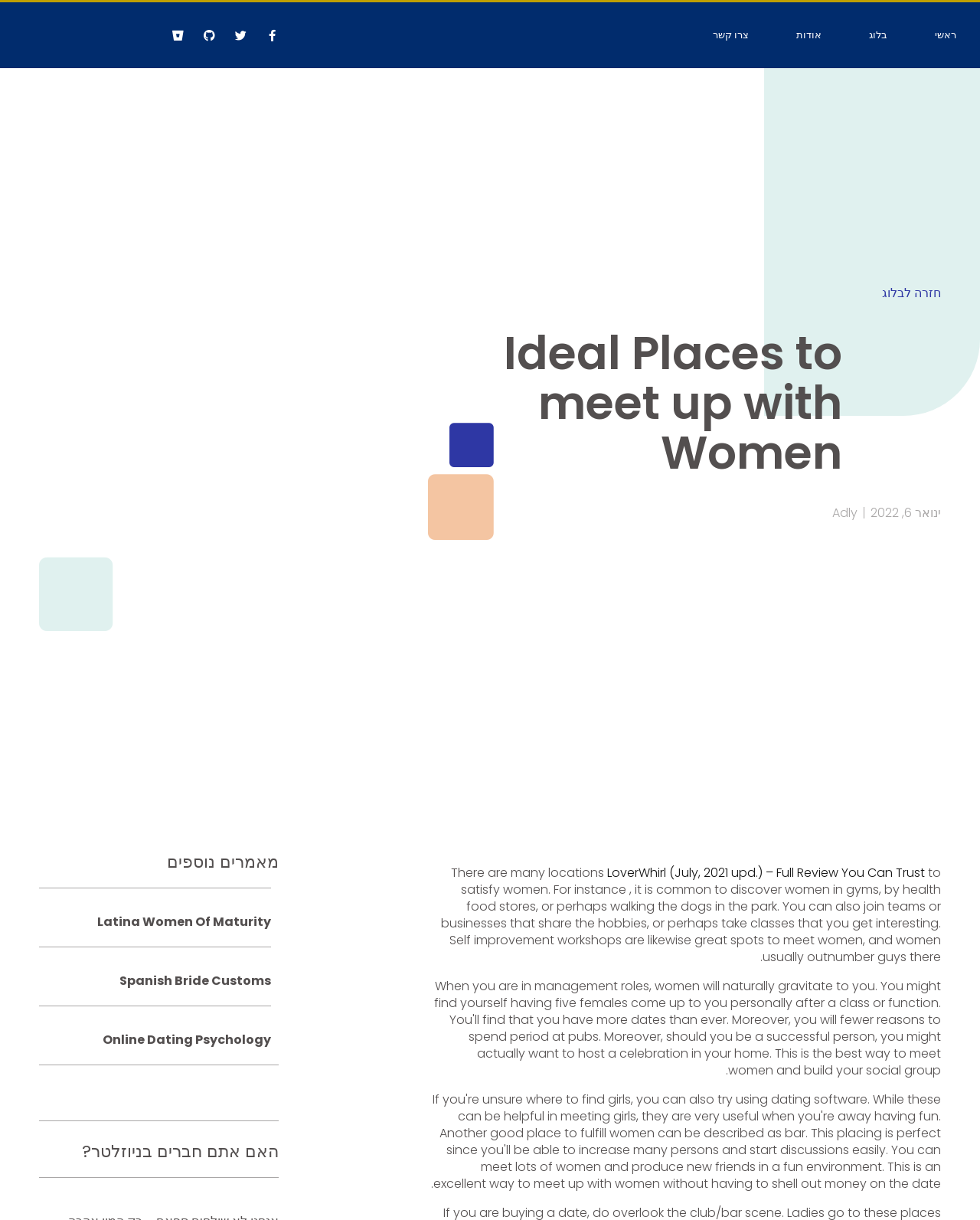Highlight the bounding box coordinates of the element that should be clicked to carry out the following instruction: "explore the 'Latina Women Of Maturity' article". The coordinates must be given as four float numbers ranging from 0 to 1, i.e., [left, top, right, bottom].

[0.099, 0.748, 0.277, 0.763]